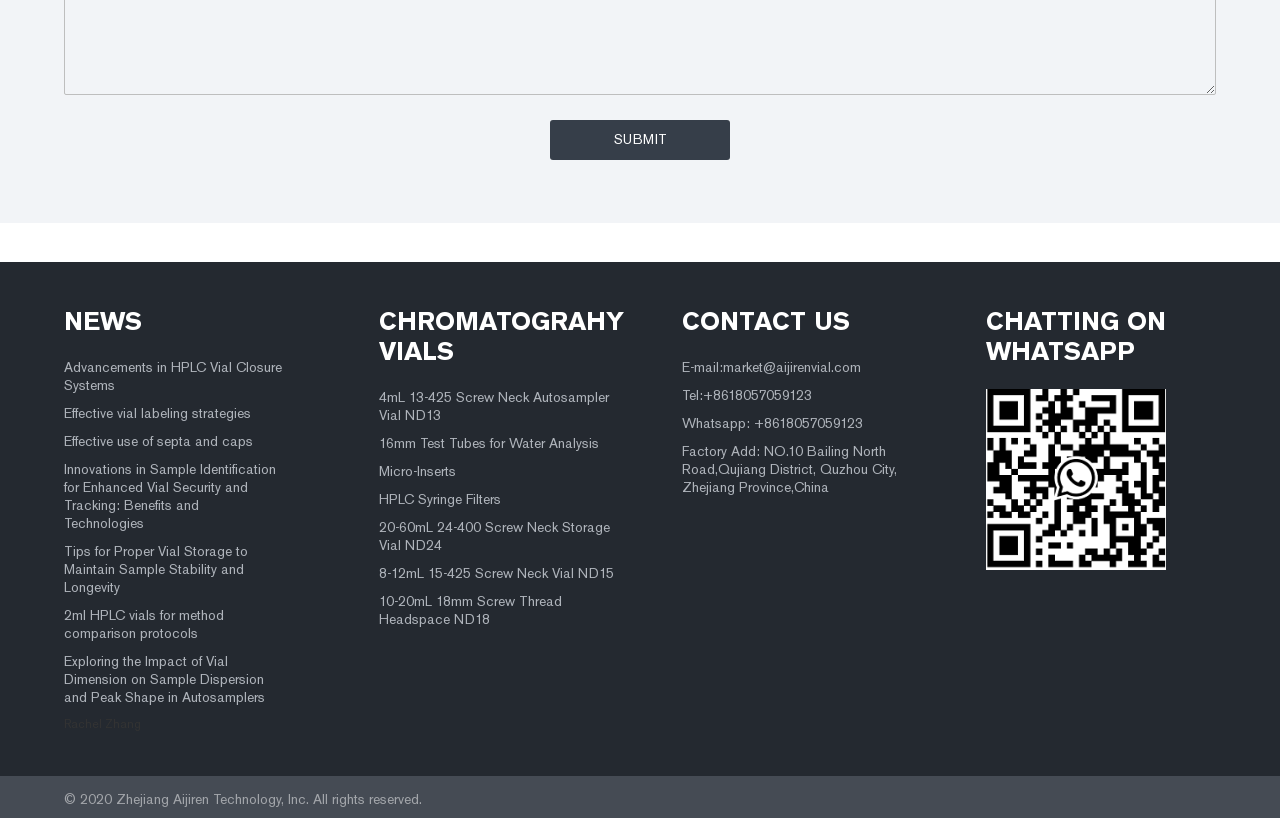Determine the bounding box coordinates of the UI element described by: "contact us".

[0.533, 0.374, 0.731, 0.411]